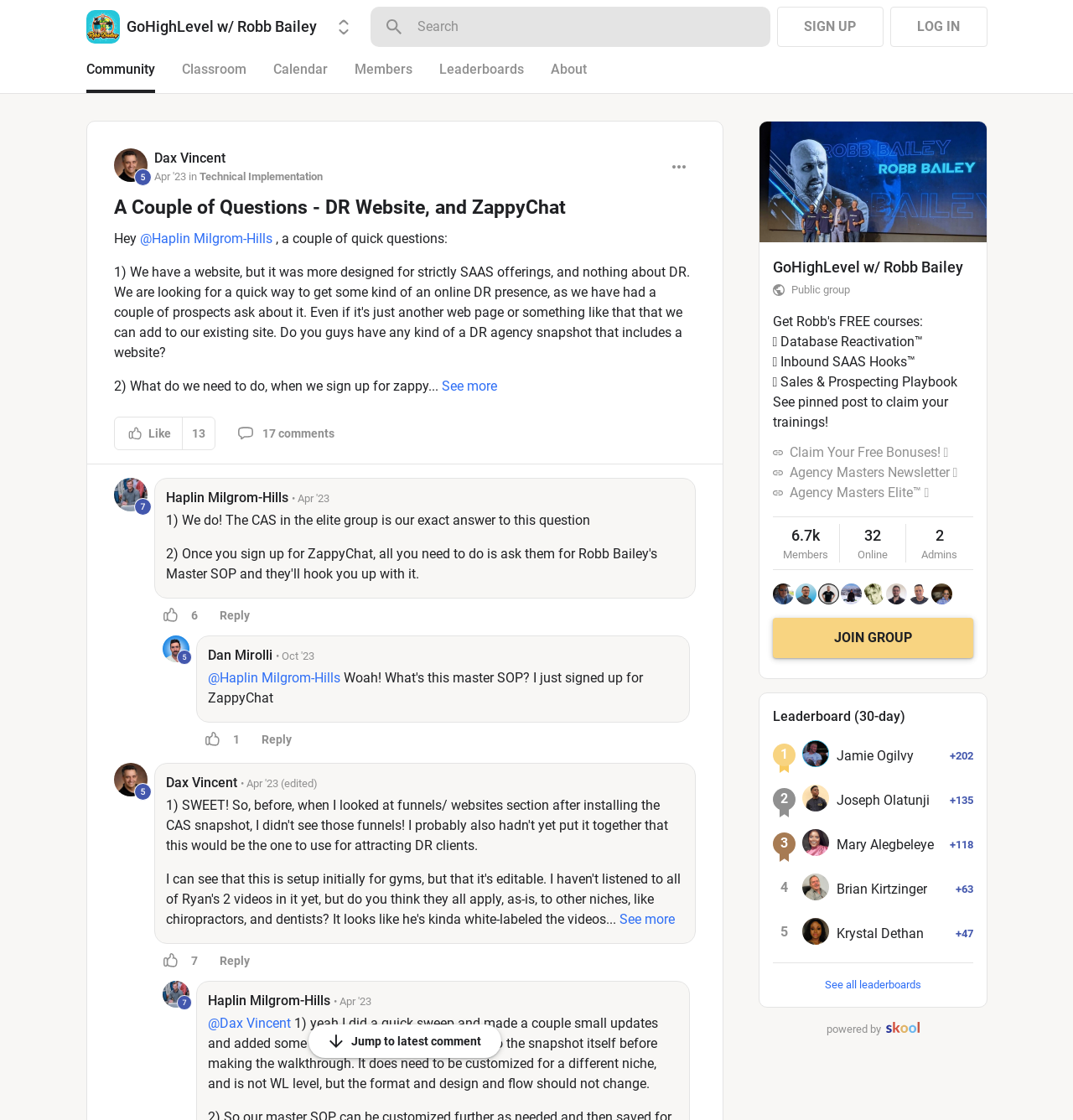Point out the bounding box coordinates of the section to click in order to follow this instruction: "Search for something".

[0.389, 0.012, 0.705, 0.036]